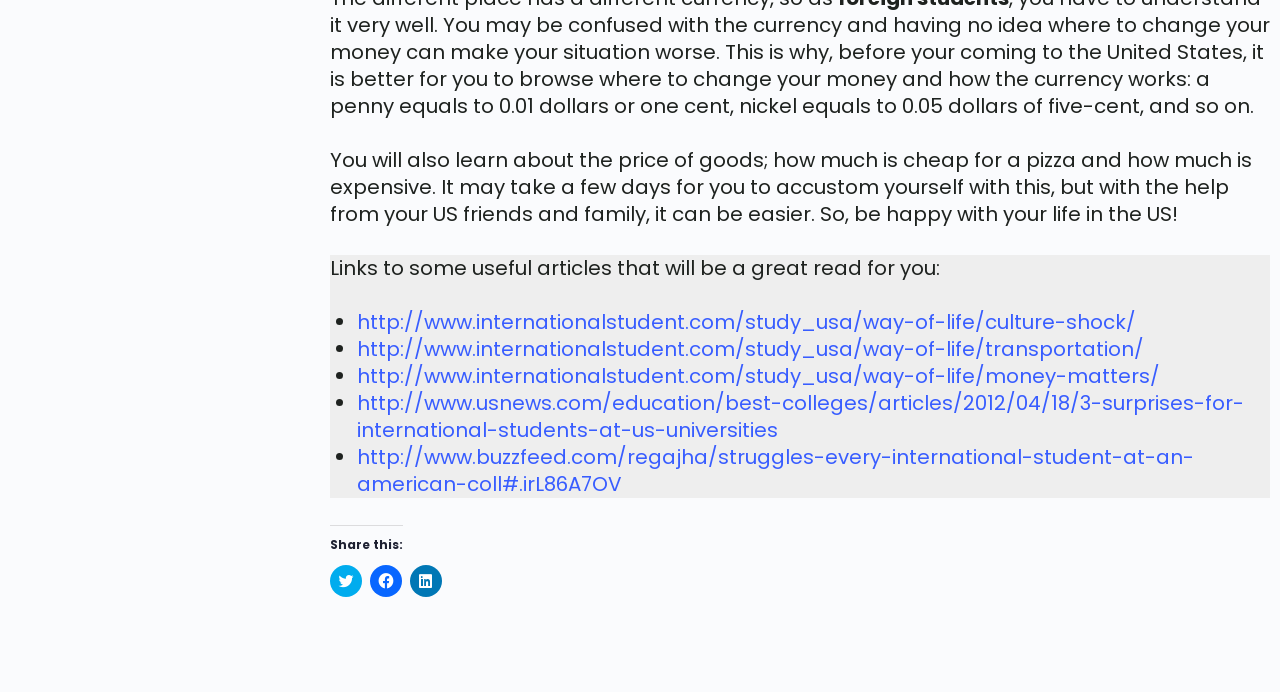Please specify the bounding box coordinates of the region to click in order to perform the following instruction: "Share on Facebook".

[0.289, 0.816, 0.314, 0.862]